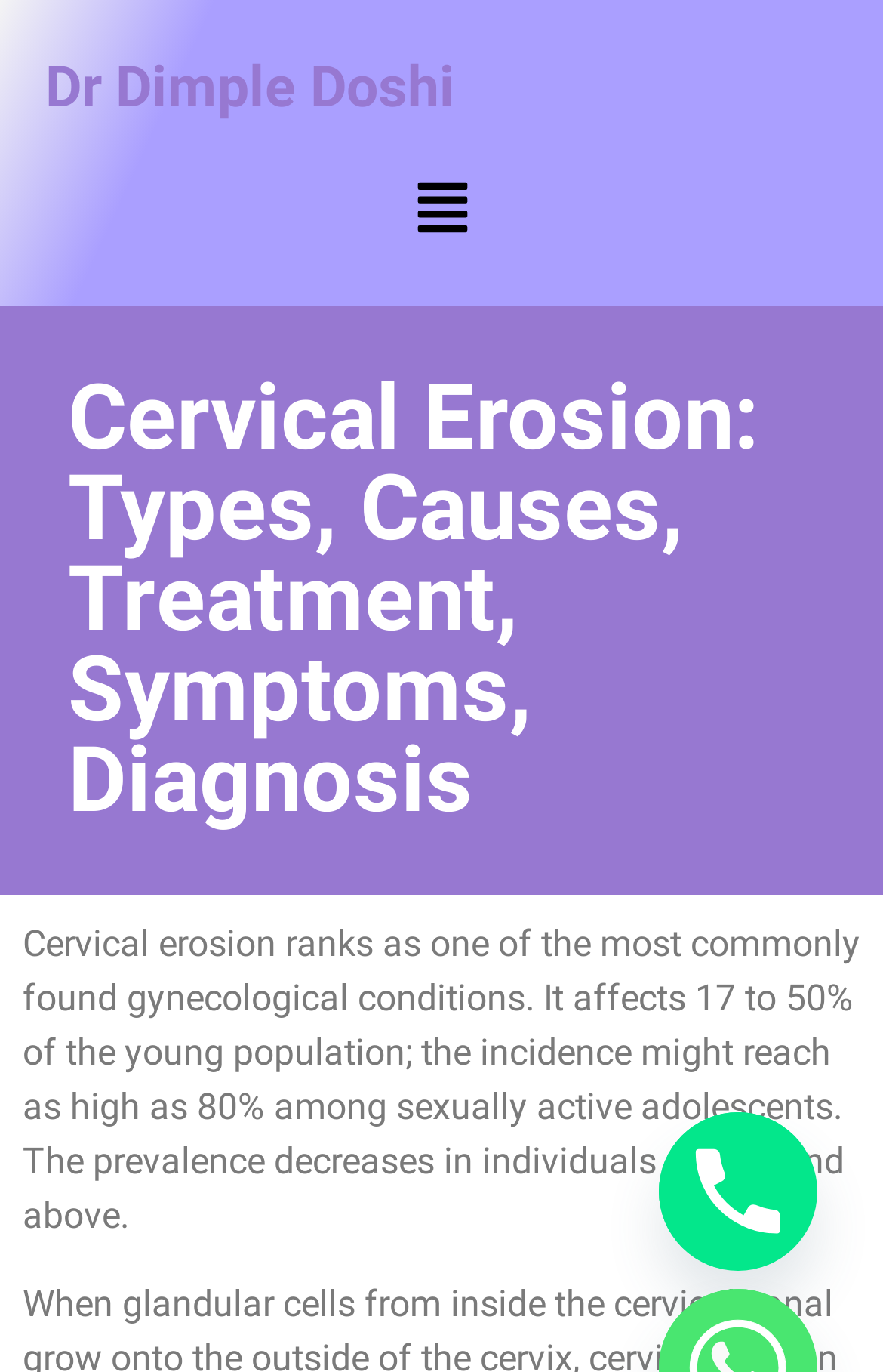Using the description "Dr Dimple Doshi", predict the bounding box of the relevant HTML element.

[0.051, 0.04, 0.515, 0.088]